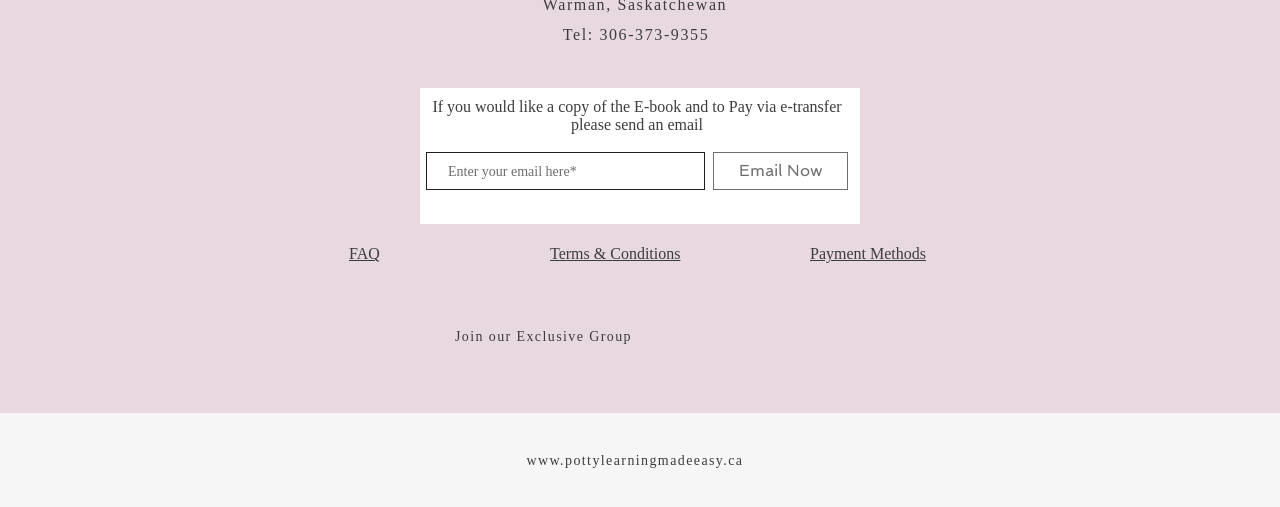Determine the bounding box for the described UI element: "www.pottylearningmadeeasy.ca".

[0.411, 0.894, 0.581, 0.924]